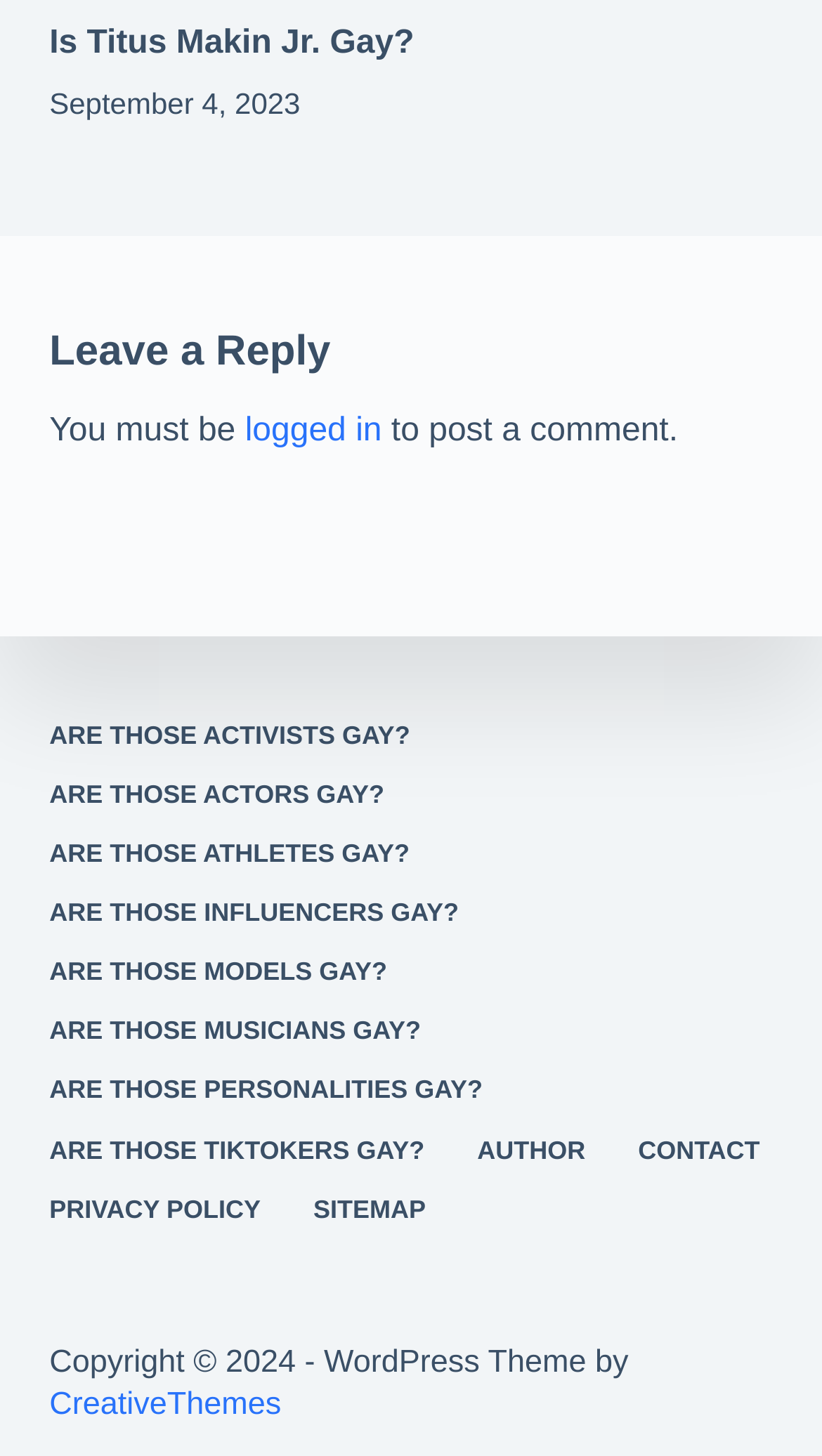Please determine the bounding box coordinates of the area that needs to be clicked to complete this task: 'Log in to post a comment'. The coordinates must be four float numbers between 0 and 1, formatted as [left, top, right, bottom].

[0.298, 0.283, 0.465, 0.308]